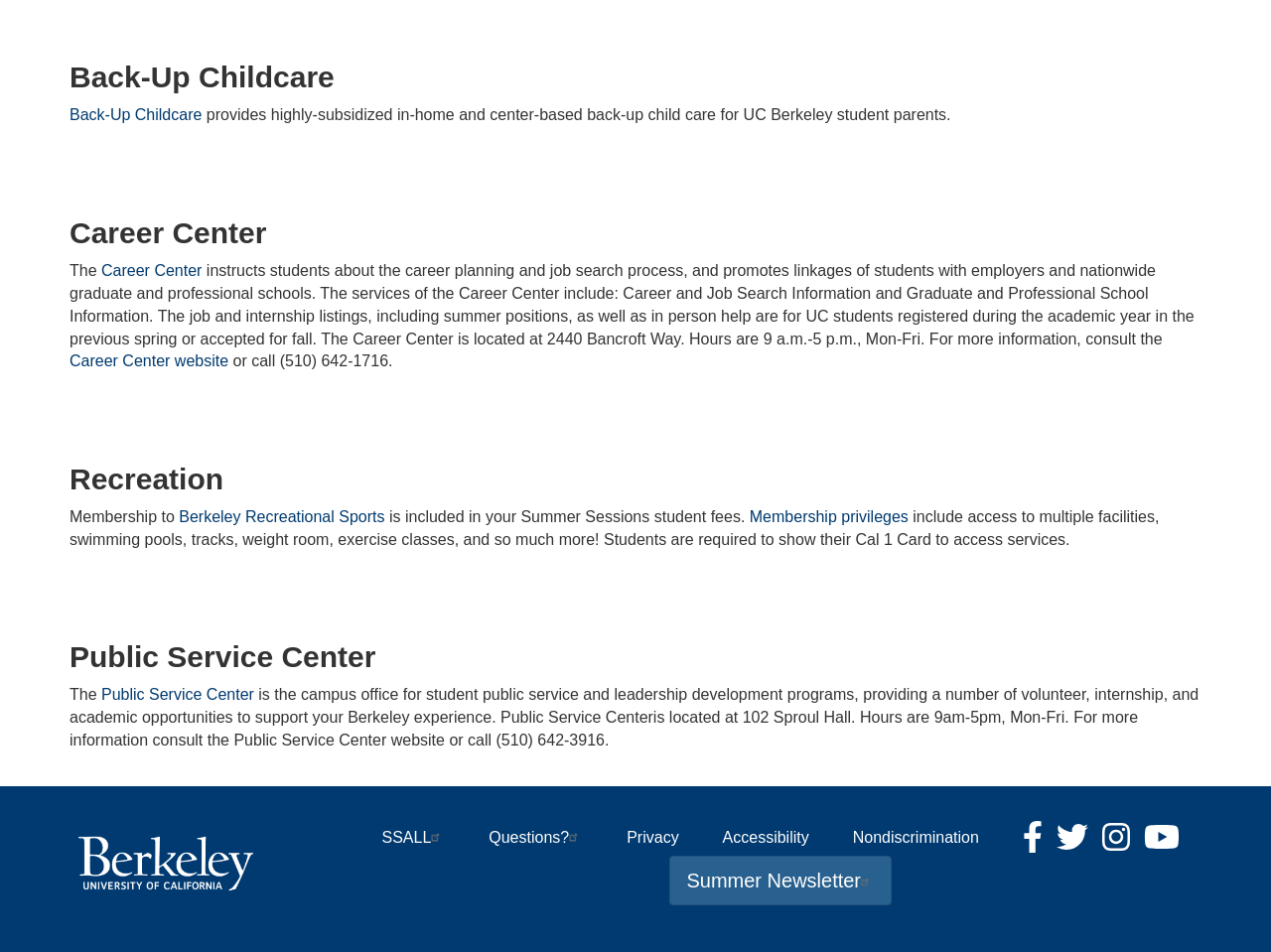Please find the bounding box for the following UI element description. Provide the coordinates in (top-left x, top-left y, bottom-right x, bottom-right y) format, with values between 0 and 1: Career Center website

[0.055, 0.371, 0.18, 0.388]